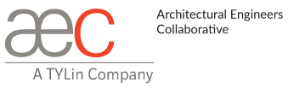What is the full name of the organization?
Using the visual information, reply with a single word or short phrase.

Architectural Engineers Collaborative (AEC)